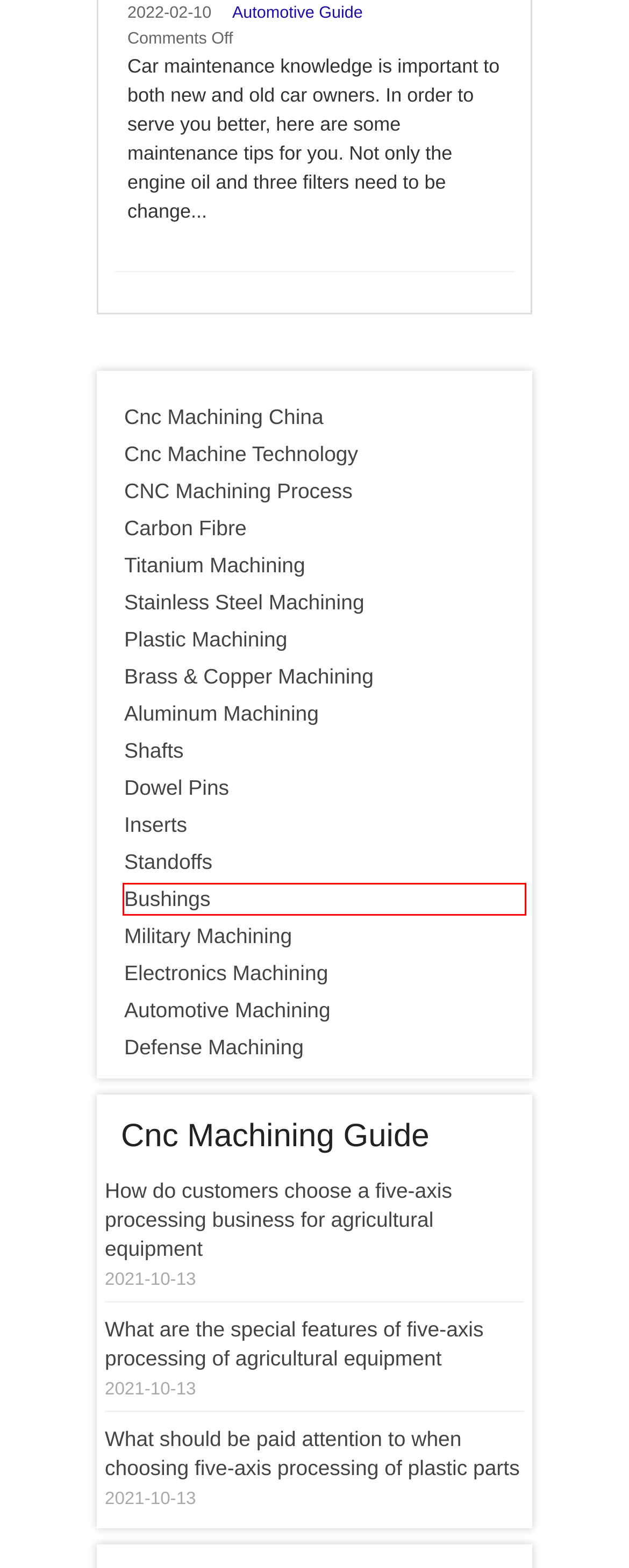You are looking at a webpage screenshot with a red bounding box around an element. Pick the description that best matches the new webpage after interacting with the element in the red bounding box. The possible descriptions are:
A. Cnc Machining China - Cnc Machining
B. Shafts - Cnc Machining
C. Bushings - Cnc Machining
D. Dowel Pins - Cnc Machining
E. Carbon Fibre - Cnc Machining
F. Cnc Machine Technology - Cnc Machining
G. Defense Machining - Cnc Machining
H. Automotive Machining - Cnc Machining

C